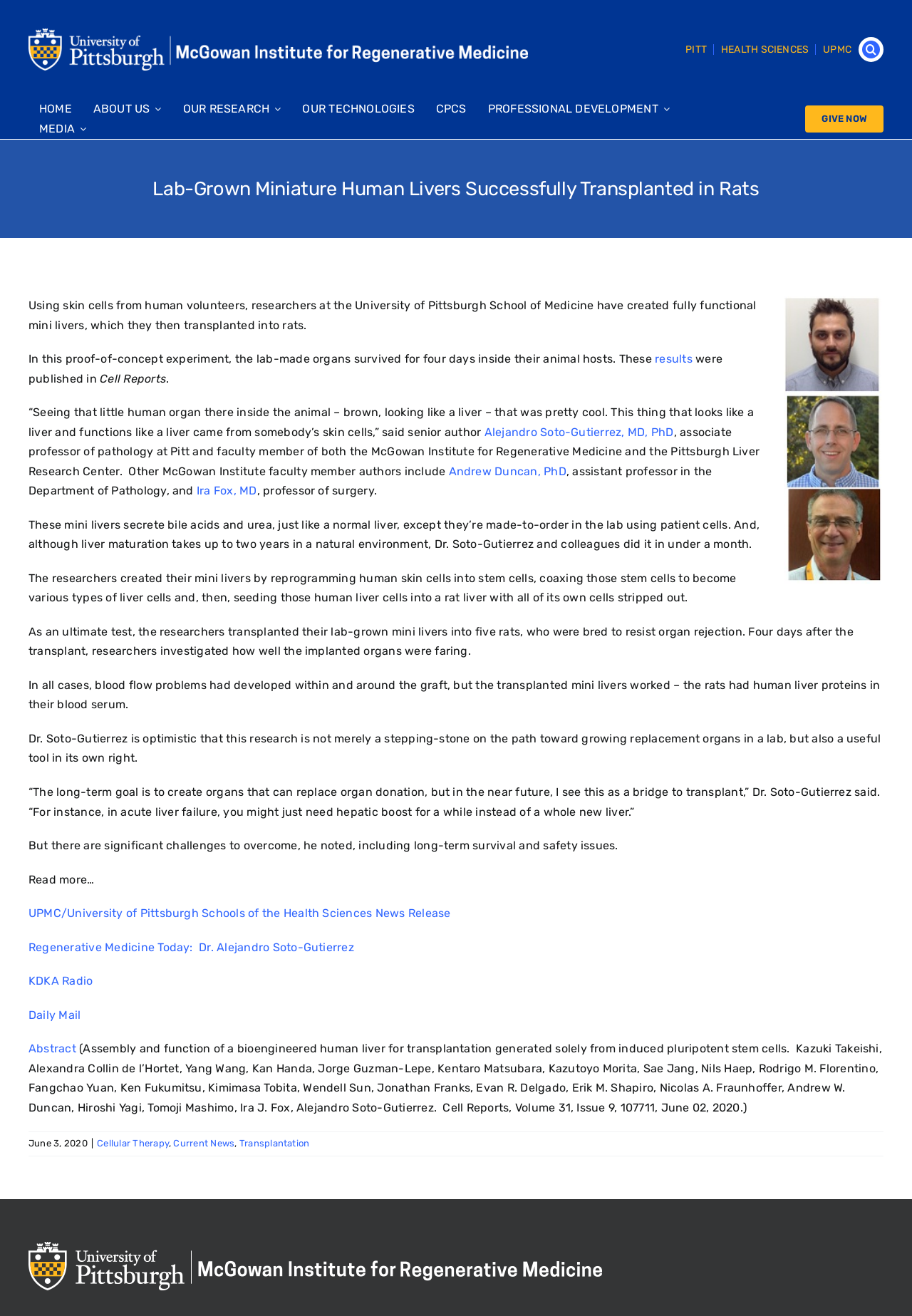Could you locate the bounding box coordinates for the section that should be clicked to accomplish this task: "Click the 'GIVE NOW' button".

[0.883, 0.08, 0.969, 0.101]